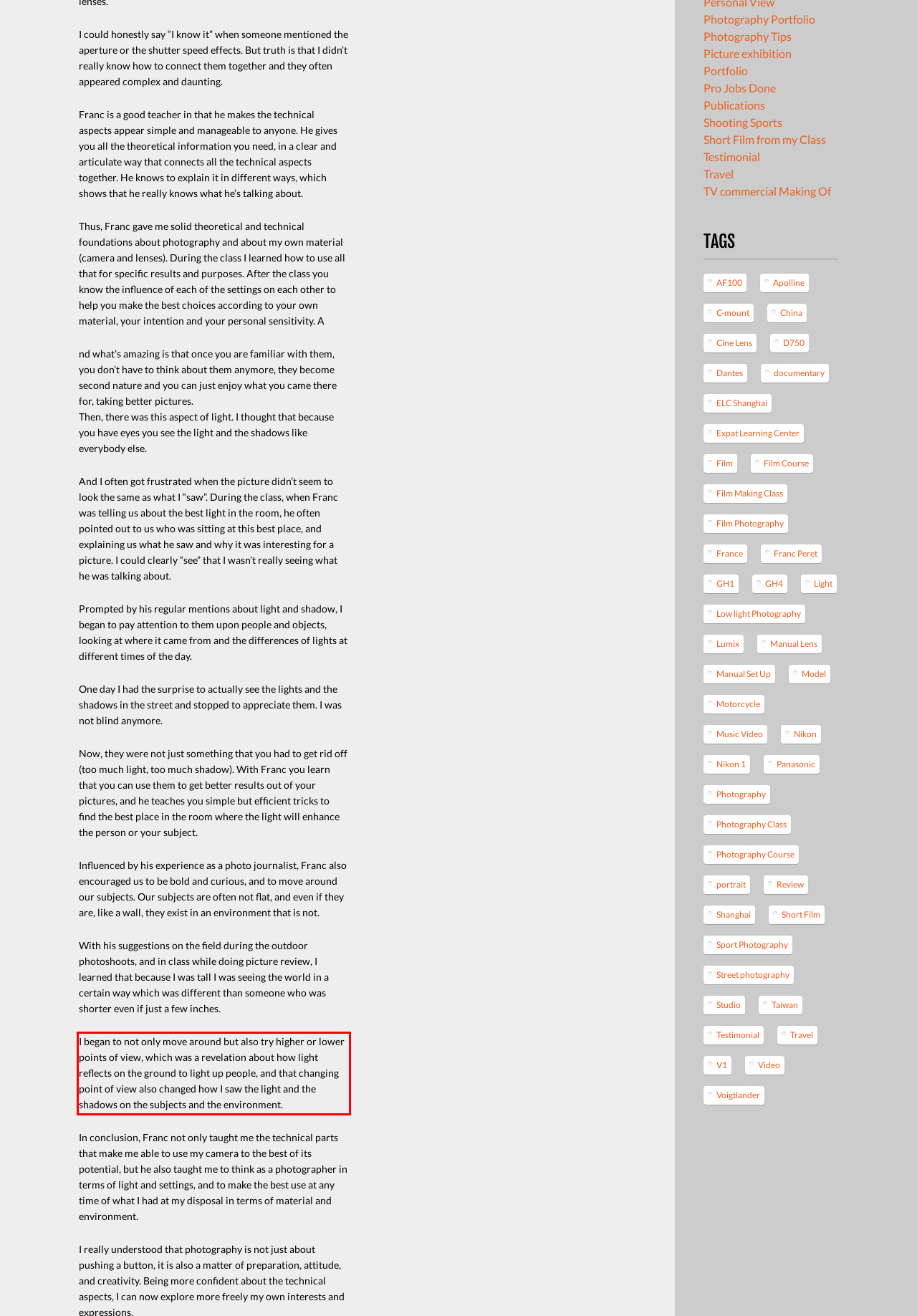Examine the screenshot of the webpage, locate the red bounding box, and perform OCR to extract the text contained within it.

I began to not only move around but also try higher or lower points of view, which was a revelation about how light reflects on the ground to light up people, and that changing point of view also changed how I saw the light and the shadows on the subjects and the environment.